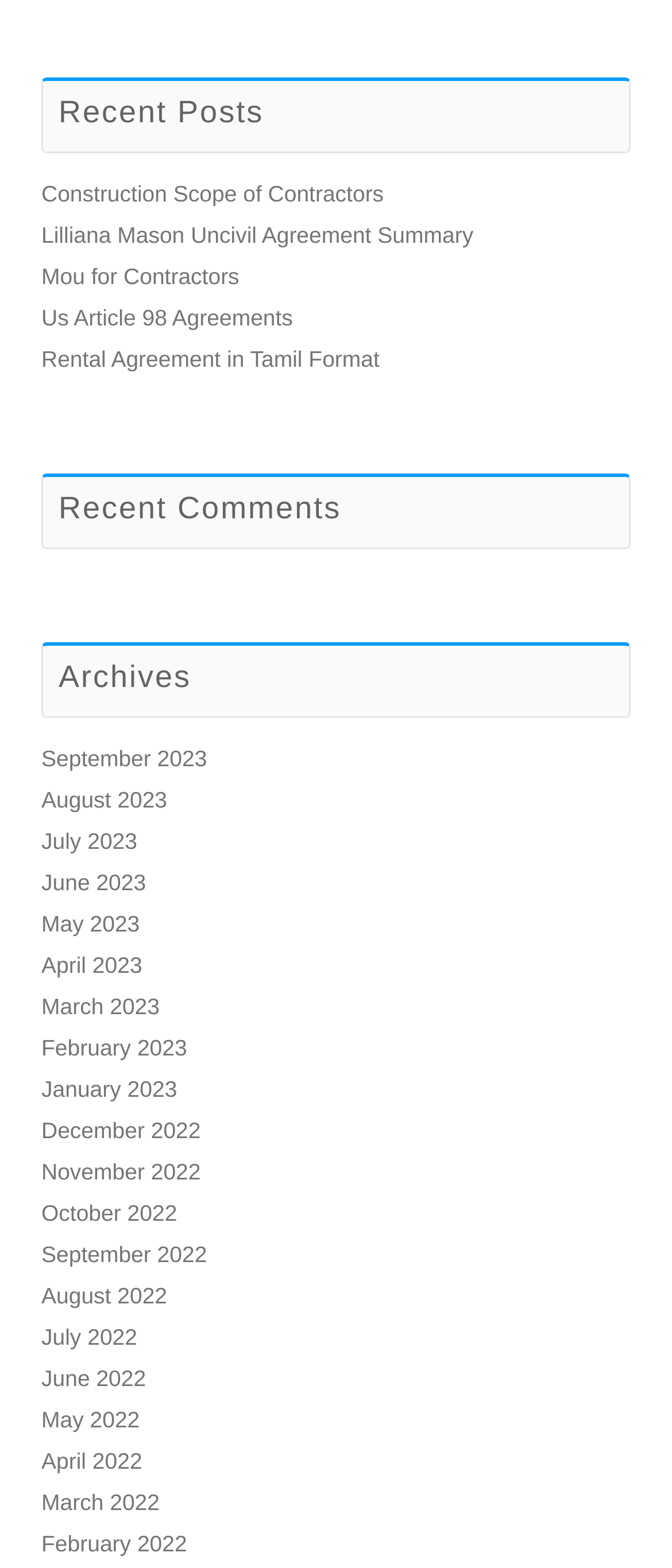Given the element description Mou for Contractors, specify the bounding box coordinates of the corresponding UI element in the format (top-left x, top-left y, bottom-right x, bottom-right y). All values must be between 0 and 1.

[0.062, 0.168, 0.356, 0.184]